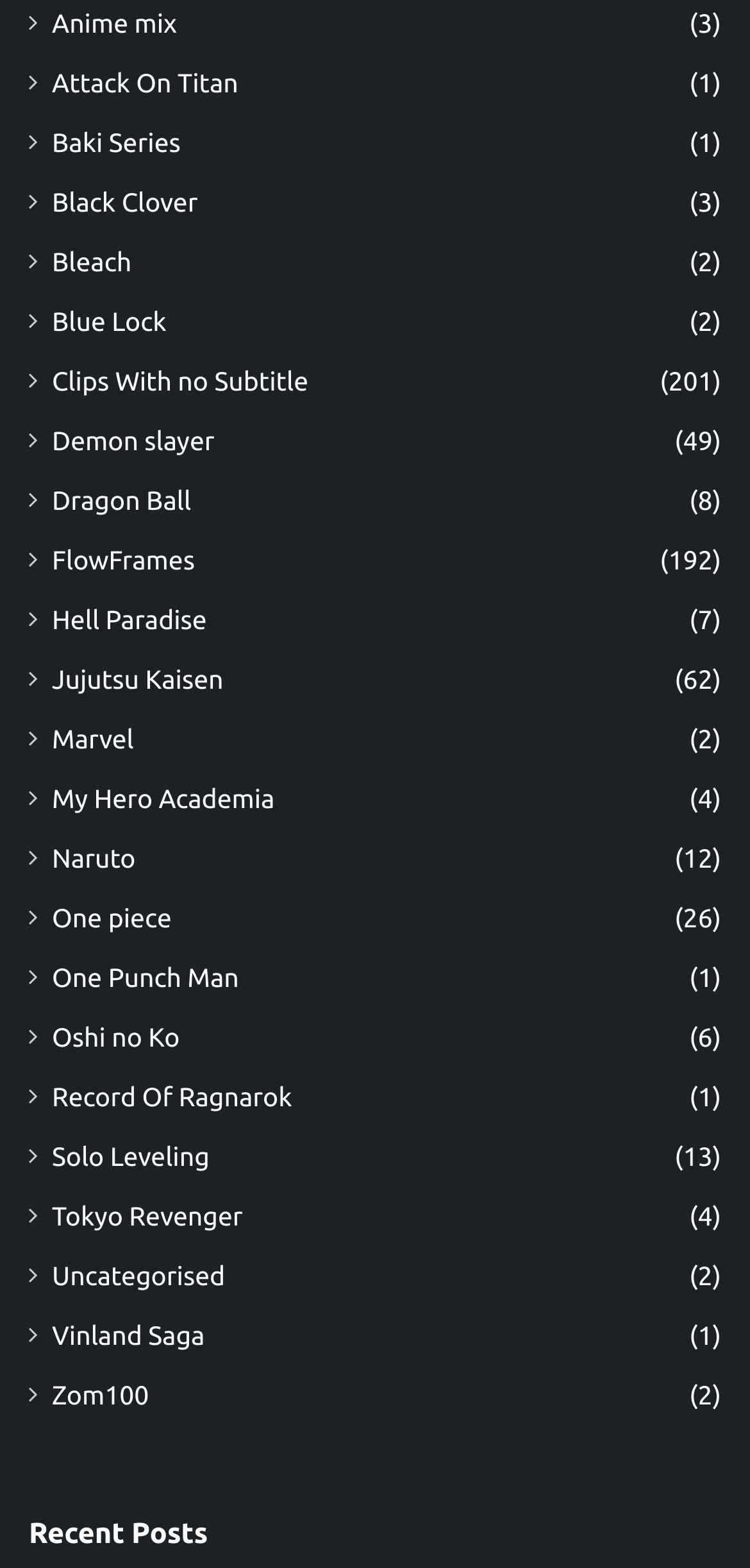Locate the bounding box coordinates of the element that needs to be clicked to carry out the instruction: "Browse Clips With no Subtitle". The coordinates should be given as four float numbers ranging from 0 to 1, i.e., [left, top, right, bottom].

[0.069, 0.231, 0.411, 0.257]